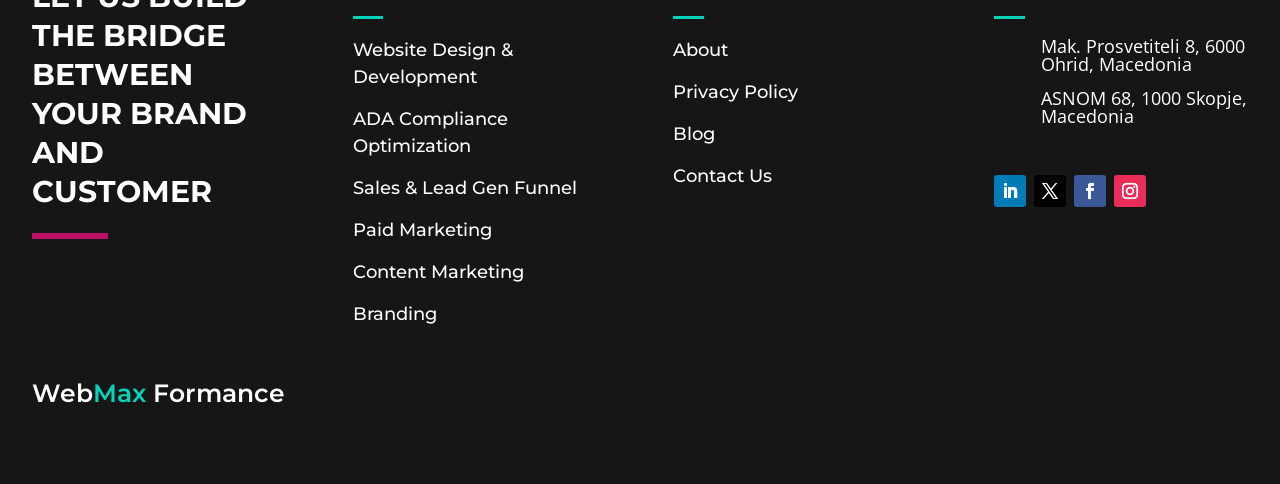Locate the bounding box coordinates of the clickable region necessary to complete the following instruction: "Contact Us". Provide the coordinates in the format of four float numbers between 0 and 1, i.e., [left, top, right, bottom].

[0.526, 0.341, 0.603, 0.387]